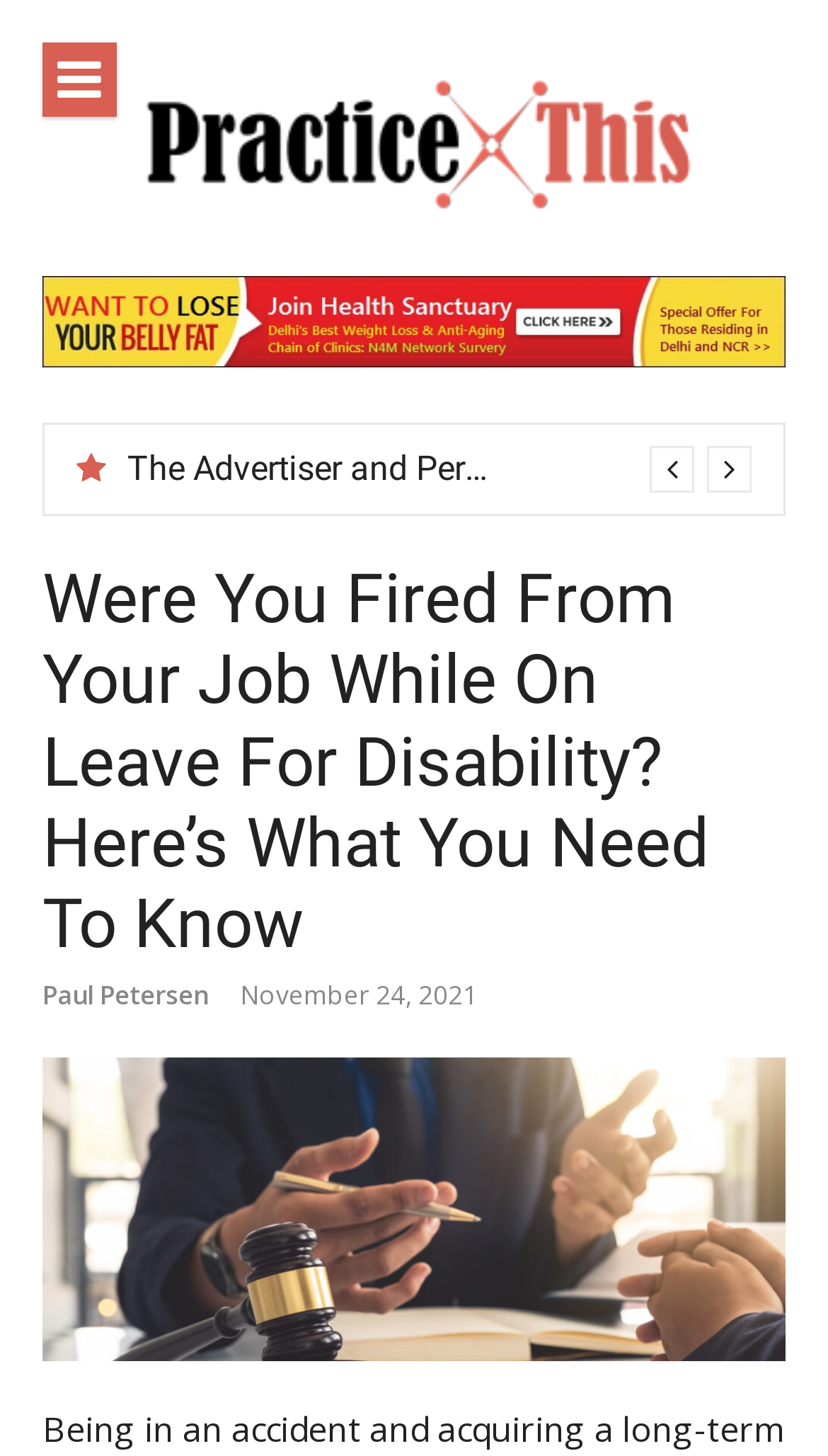Look at the image and give a detailed response to the following question: What is the topic of the first option in the dropdown list?

I found the topic by looking at the option element with the text 'Secrets of progressive jackpot slots- How they work and tip for hitting the big one' which is located in the dropdown list.